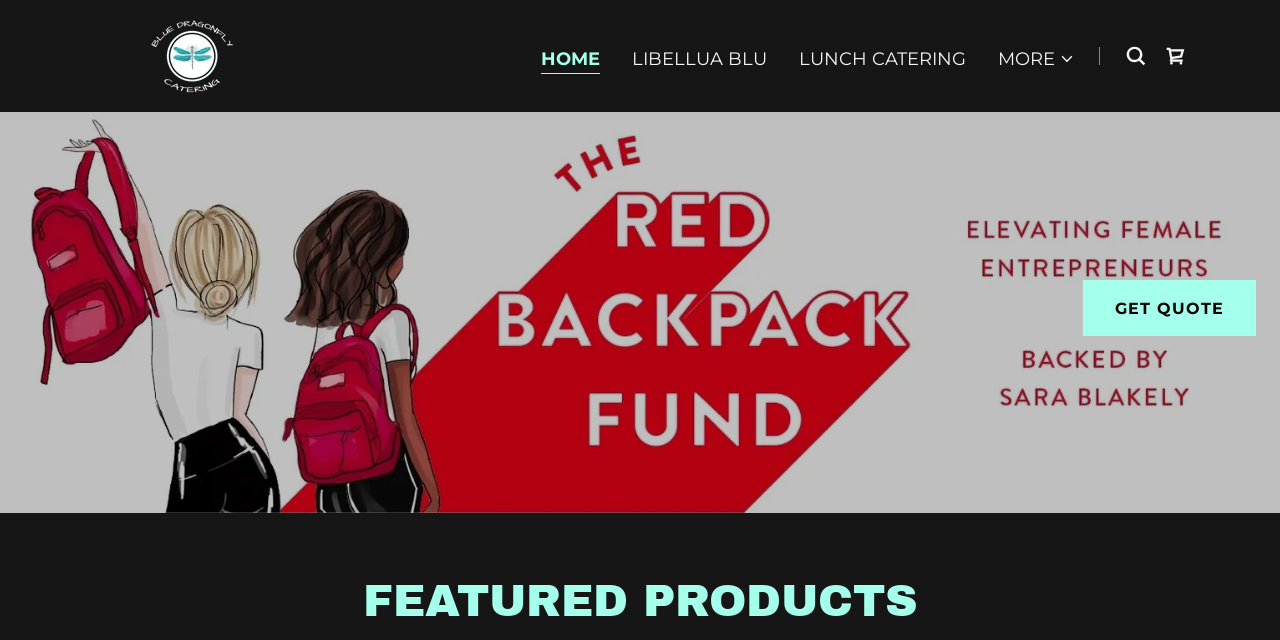Identify the bounding box coordinates for the UI element described as: "title="Blue Dragonfly Catering"".

[0.066, 0.068, 0.234, 0.103]